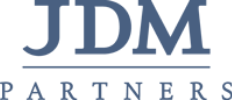Give a meticulous account of what the image depicts.

The image features the logo of JDM Partners, a company recognized for its expertise in real estate investing, particularly in the Southwest region of the United States. The logo is prominently displayed in a clean and modern typographic style, showcasing "JDM" in bold lettering, while "PARTNERS" is rendered in a lighter typeface beneath it. This visual identity reflects the company's commitment to professionalism and its long-standing history in real estate acquisitions and development. JDM Partners emphasizes its focus on the Phoenix metro area and its significant presence as one of the larger owners of entitled land in Arizona.